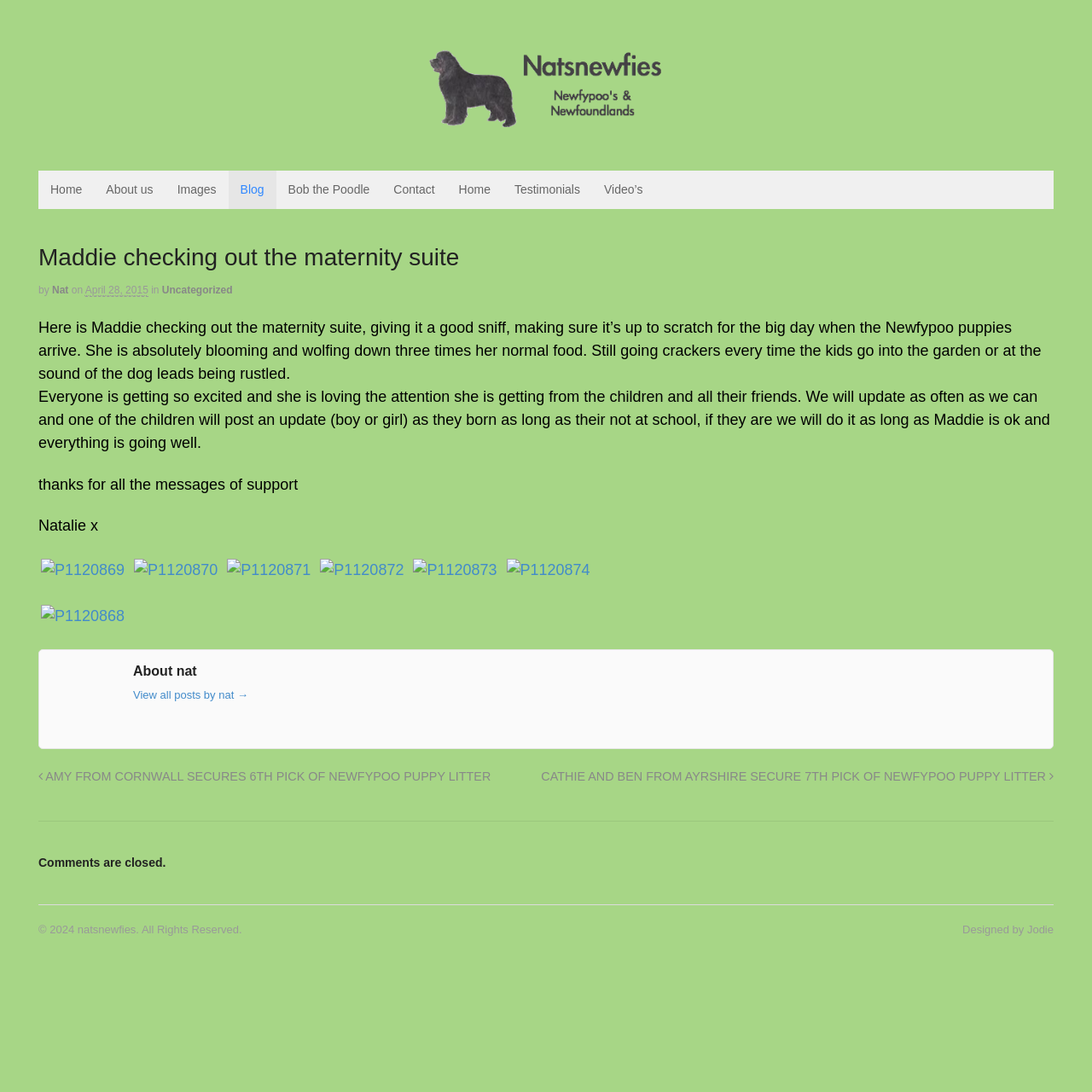Please mark the clickable region by giving the bounding box coordinates needed to complete this instruction: "View the image 'P1120869'".

[0.035, 0.509, 0.116, 0.535]